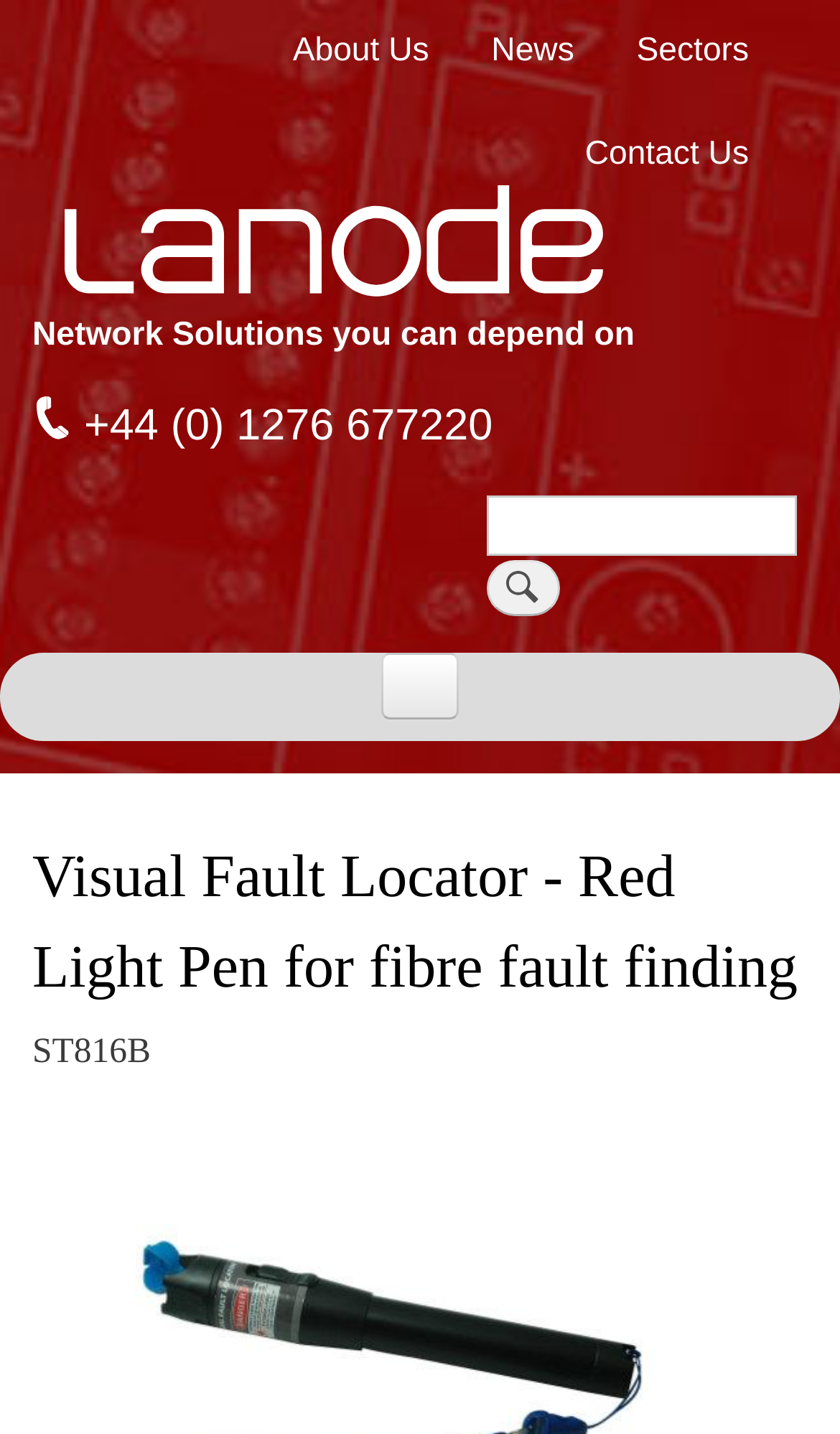Write an elaborate caption that captures the essence of the webpage.

The webpage is about a Visual Fault Locator, a device designed for quick and efficient maintenance of fibre optic networks. At the top, there is a navigation menu bar with links to "About Us", "News", "Sectors", and "Contact Us". Below the navigation bar, there is a prominent link to "Home Network Solutions you can depend on" with a small "Home" icon to its right. 

To the right of the "Home" link, there is a phone number "+44 (0) 1276 677220" and a search bar with a "Search" button. Below the search bar, there are two buttons, one with no text and the other with a dropdown menu labeled "INDUSTRIAL". 

The main content of the webpage is divided into two sections. On the left, there are links to different types of switches, including "Unmanaged Switches" and "Managed Switches", with sub-links to specific models such as "10/100" and "Gigabit PoE". On the right, there is a heading "Visual Fault Locator - Red Light Pen for fibre fault finding" followed by a subheading "ST816B". Below these headings, there is an image with a label "Image".